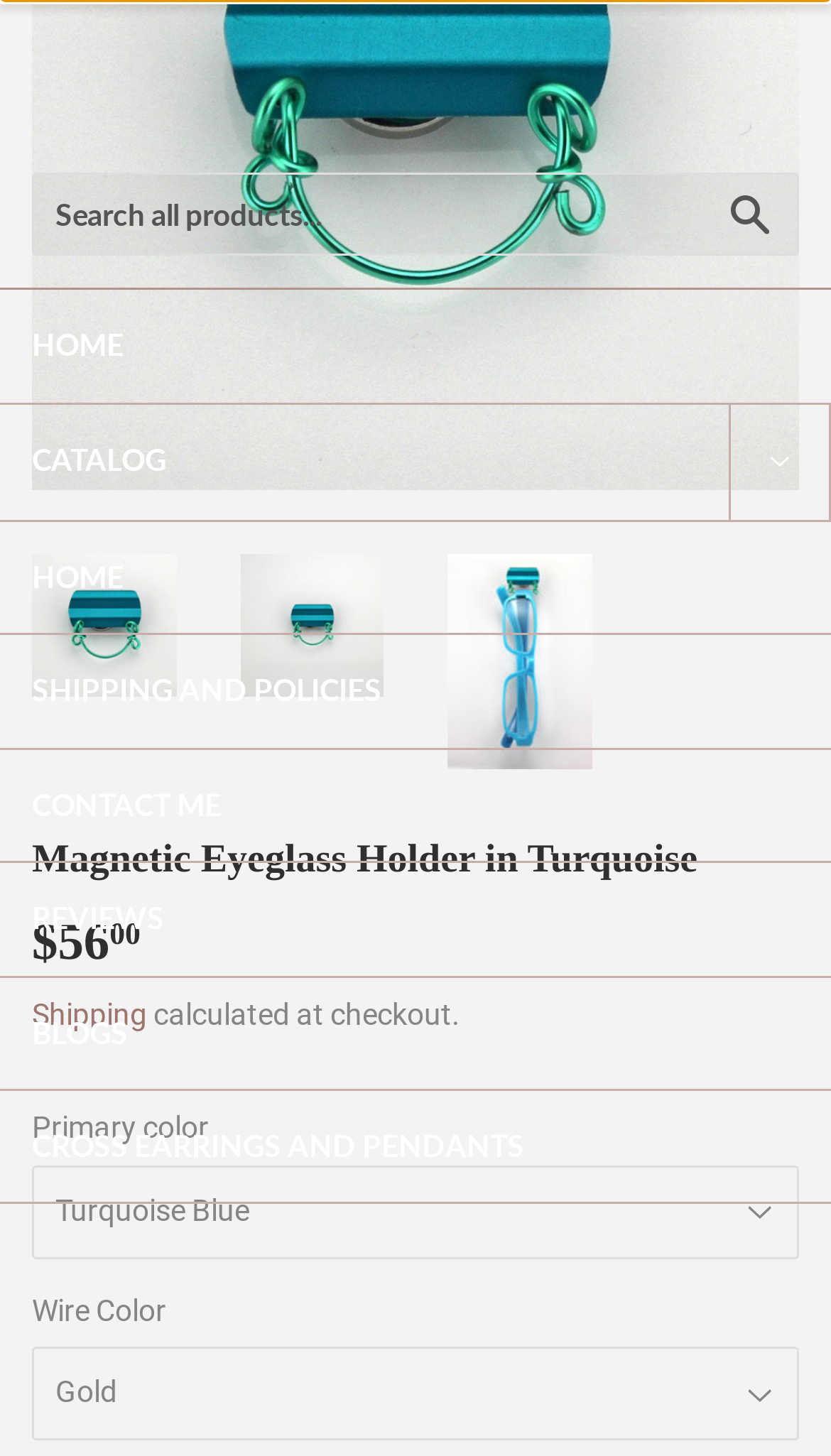What is the primary color of the product?
Please provide a single word or phrase in response based on the screenshot.

Unknown